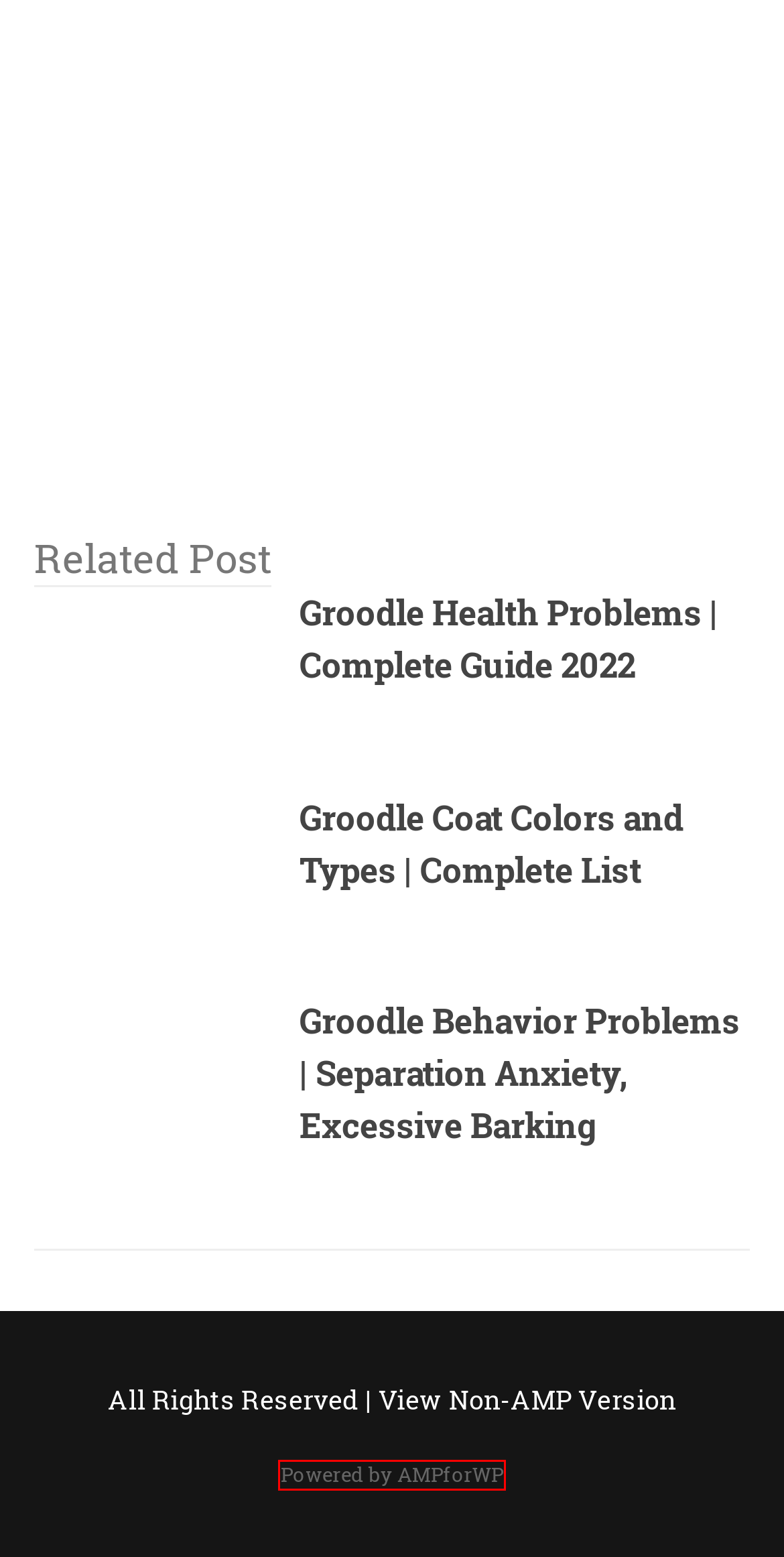You have a screenshot of a webpage with an element surrounded by a red bounding box. Choose the webpage description that best describes the new page after clicking the element inside the red bounding box. Here are the candidates:
A. Goldendoodle Archives - Poodle Mix Club
B. Groodle Behavior Problems | Separation Anxiety, Excessive Barking
C. Poodle Mix Club
D. BarkTime | Every Dog Has Its Day – Get Informed
E. Groodle Coat Colors and Types | Complete List
F. Groodle Health Problems | Complete Guide 2022
G. AMP for WordPress – Best AMP Plugin!
H. Miniature Poodle | 12 Uncommon Facts About Mini Poodle

G